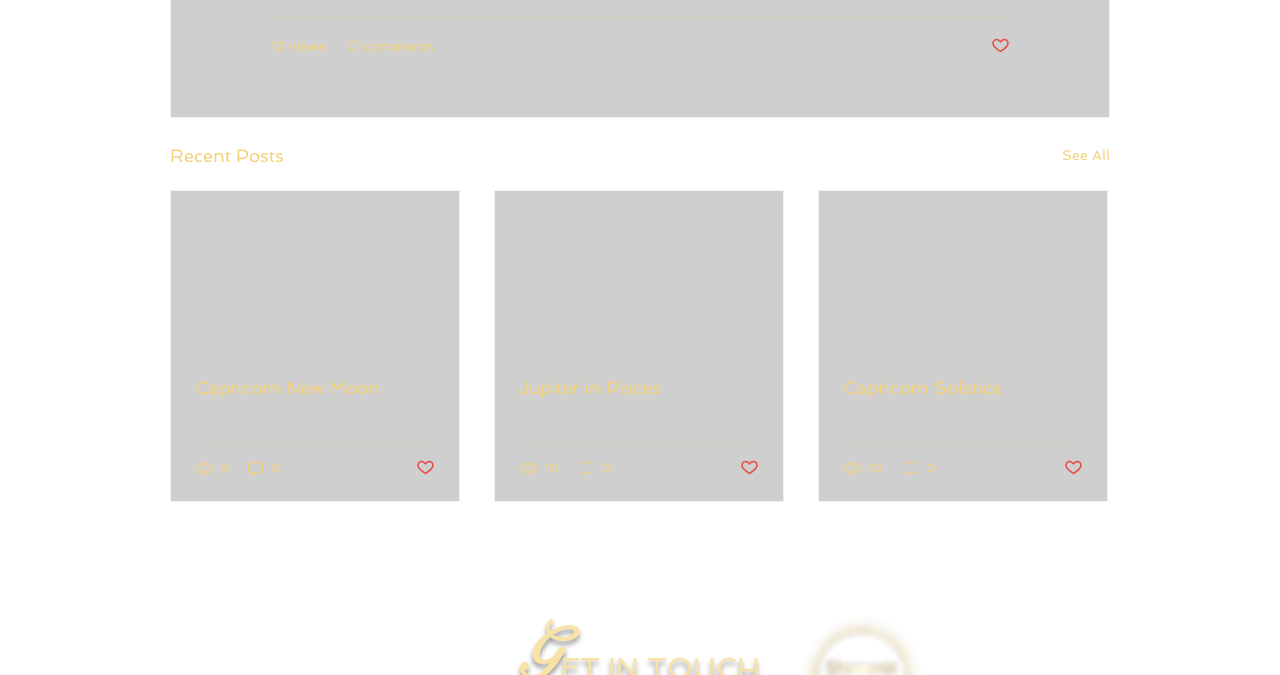Examine the screenshot and answer the question in as much detail as possible: What is the section title above the list of posts?

The section title above the list of posts is a heading element with the text 'Recent Posts' which indicates the category or section of the posts.